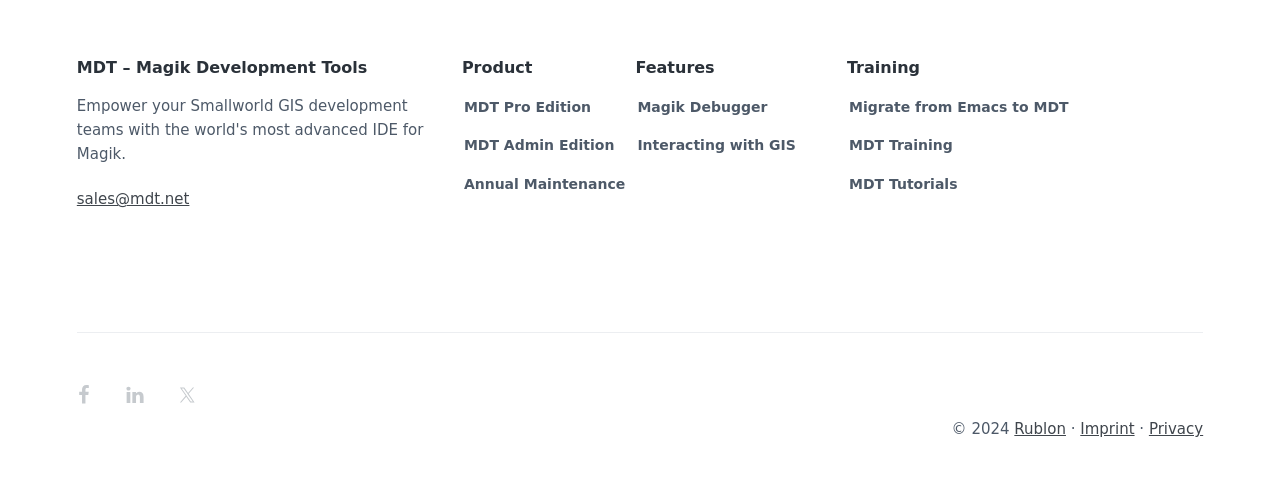Show me the bounding box coordinates of the clickable region to achieve the task as per the instruction: "Check the Imprint".

[0.844, 0.872, 0.886, 0.909]